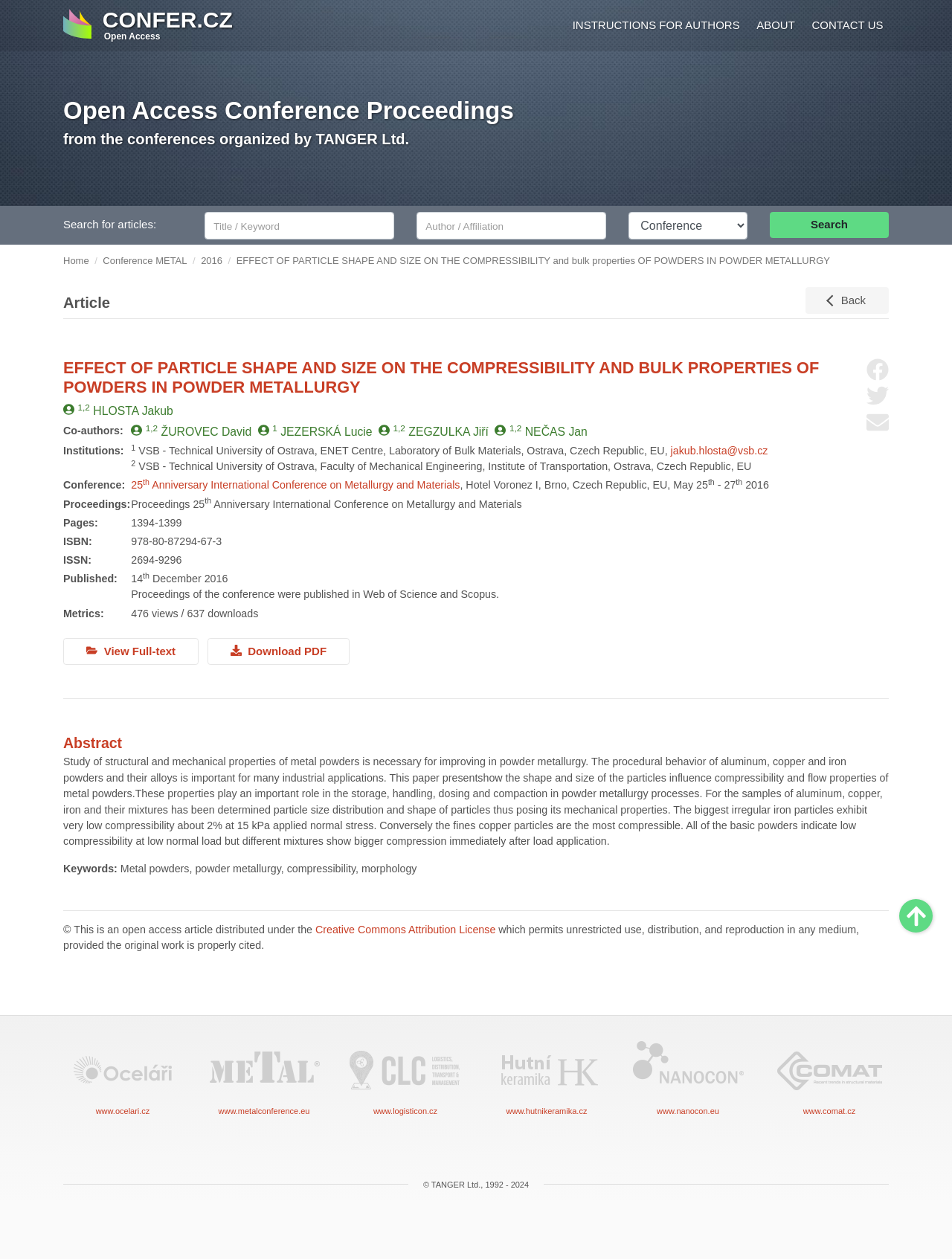What is the name of the conference?
Using the screenshot, give a one-word or short phrase answer.

25th Anniversary International Conference on Metallurgy and Materials